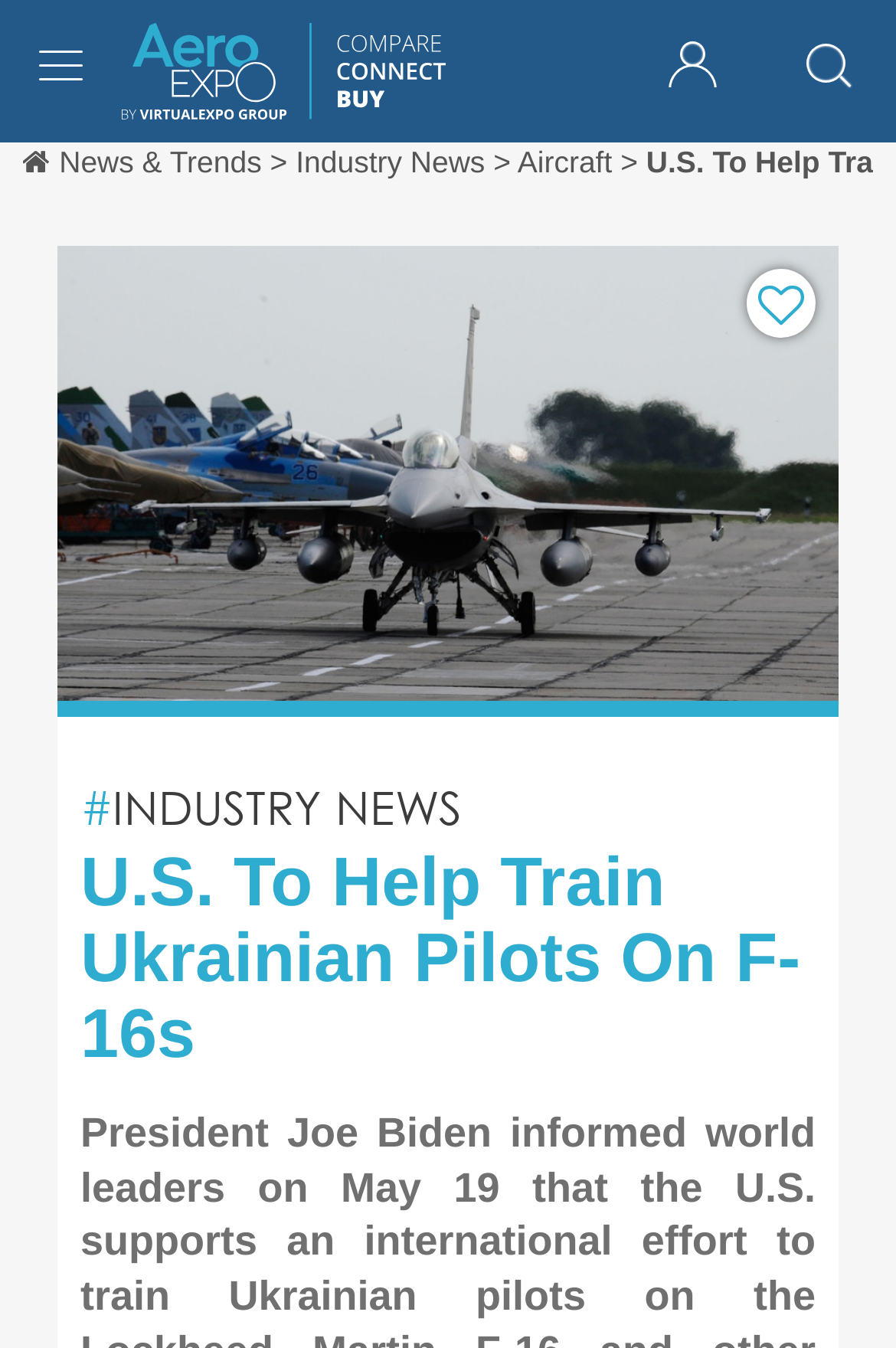Can you find the bounding box coordinates for the element that needs to be clicked to execute this instruction: "Read industry news"? The coordinates should be given as four float numbers between 0 and 1, i.e., [left, top, right, bottom].

[0.33, 0.107, 0.551, 0.133]